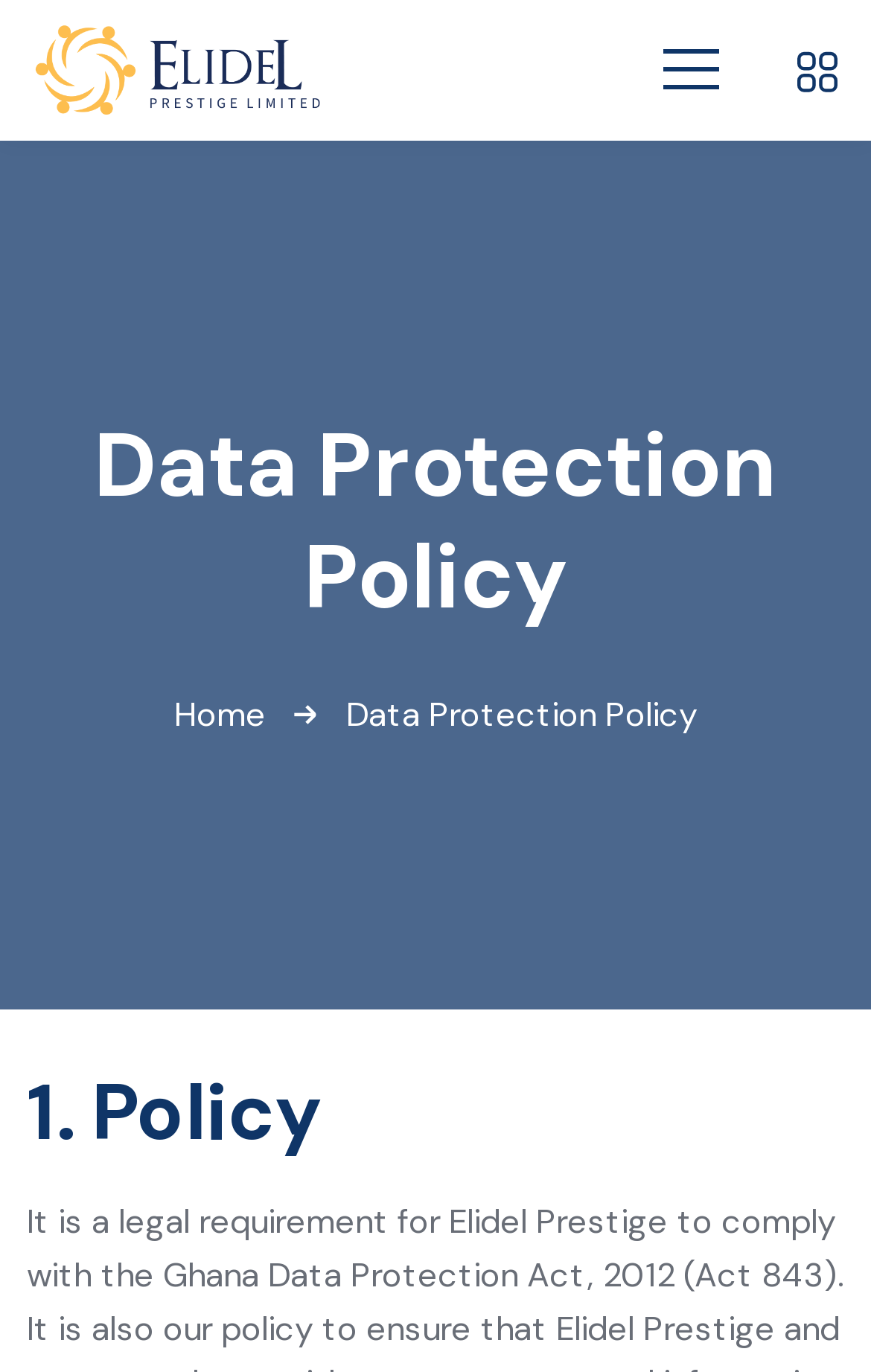Respond with a single word or phrase:
How many images are there in the top section?

2